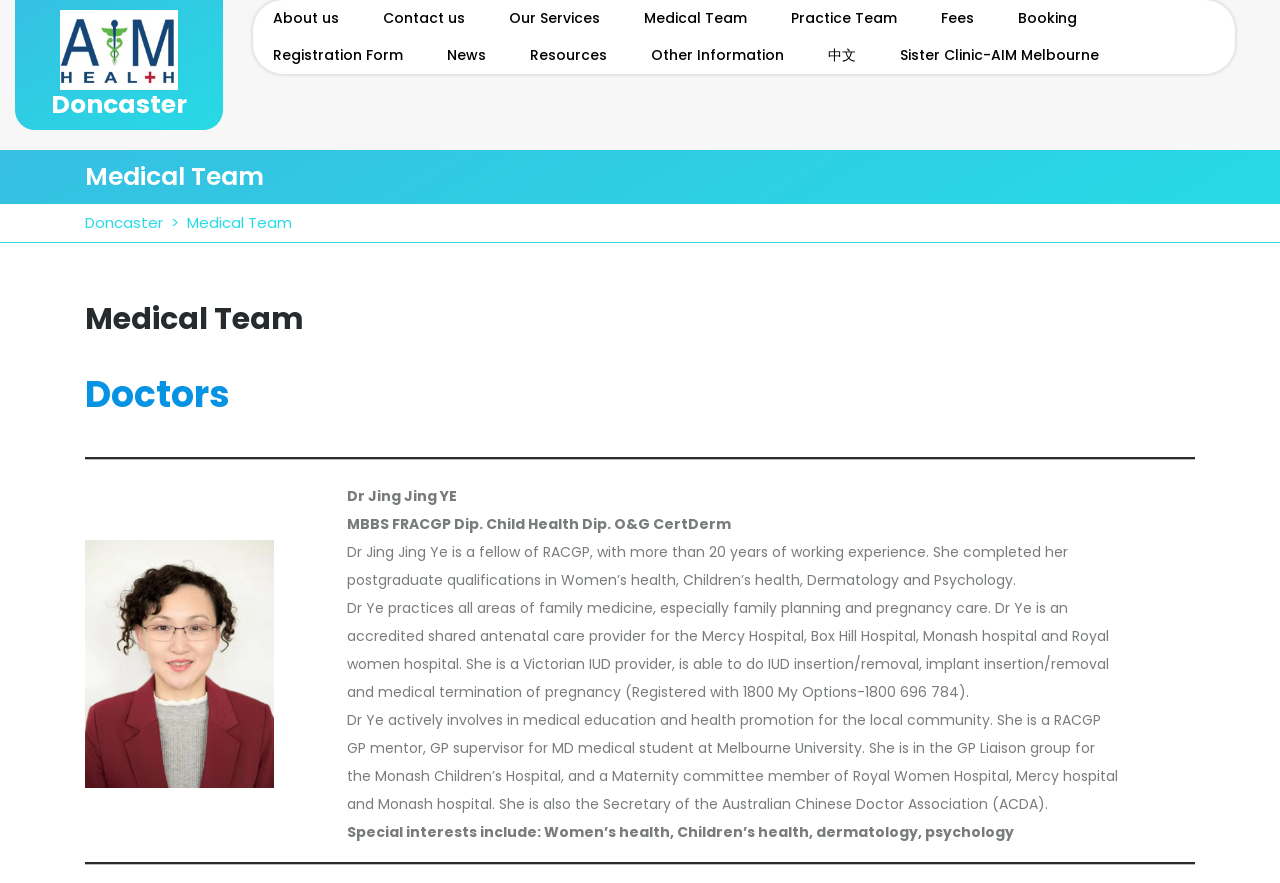How many years of working experience does Dr Ye have?
Using the visual information, reply with a single word or short phrase.

more than 20 years